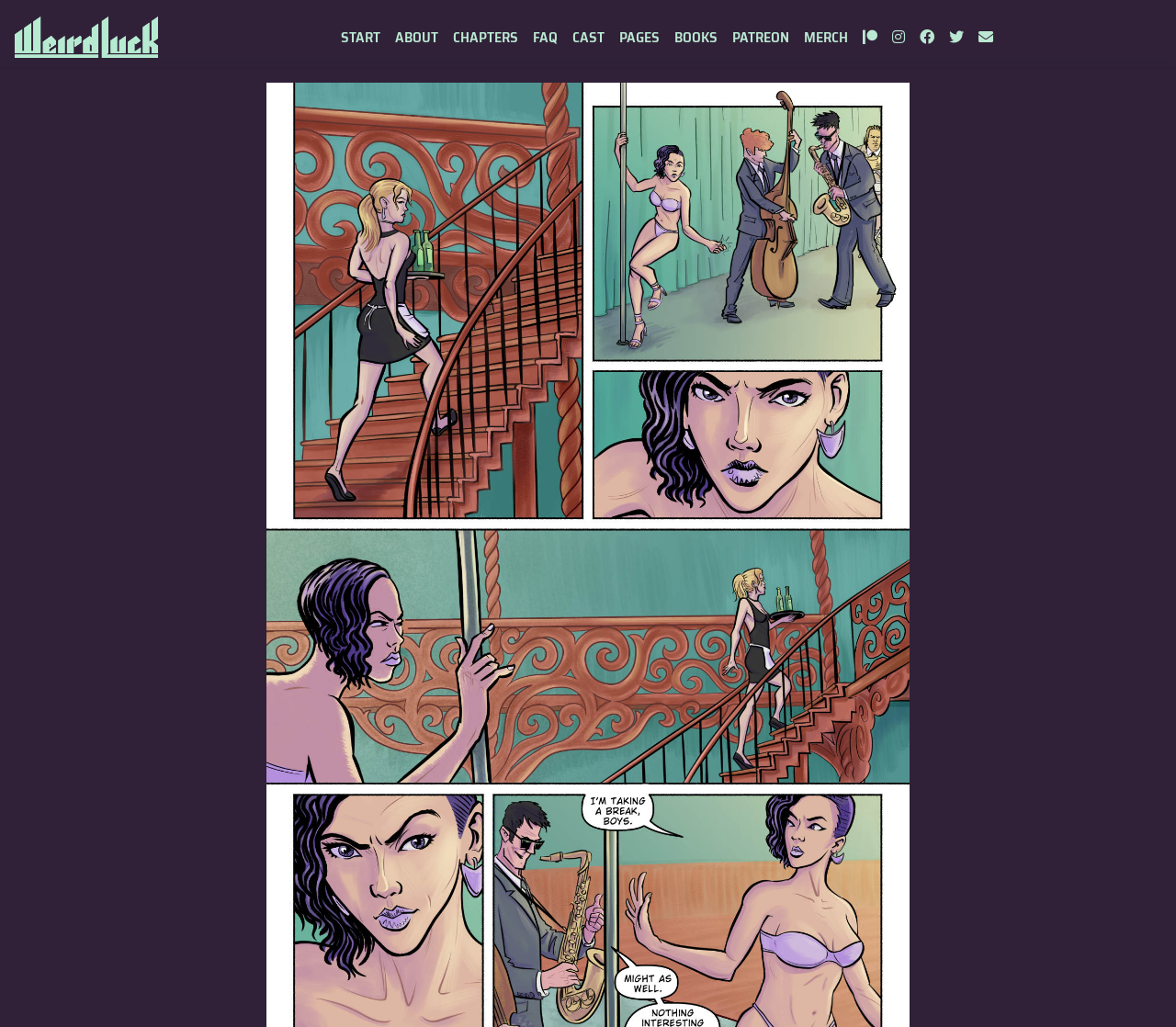Is there a search function?
Based on the image, answer the question with a single word or brief phrase.

No